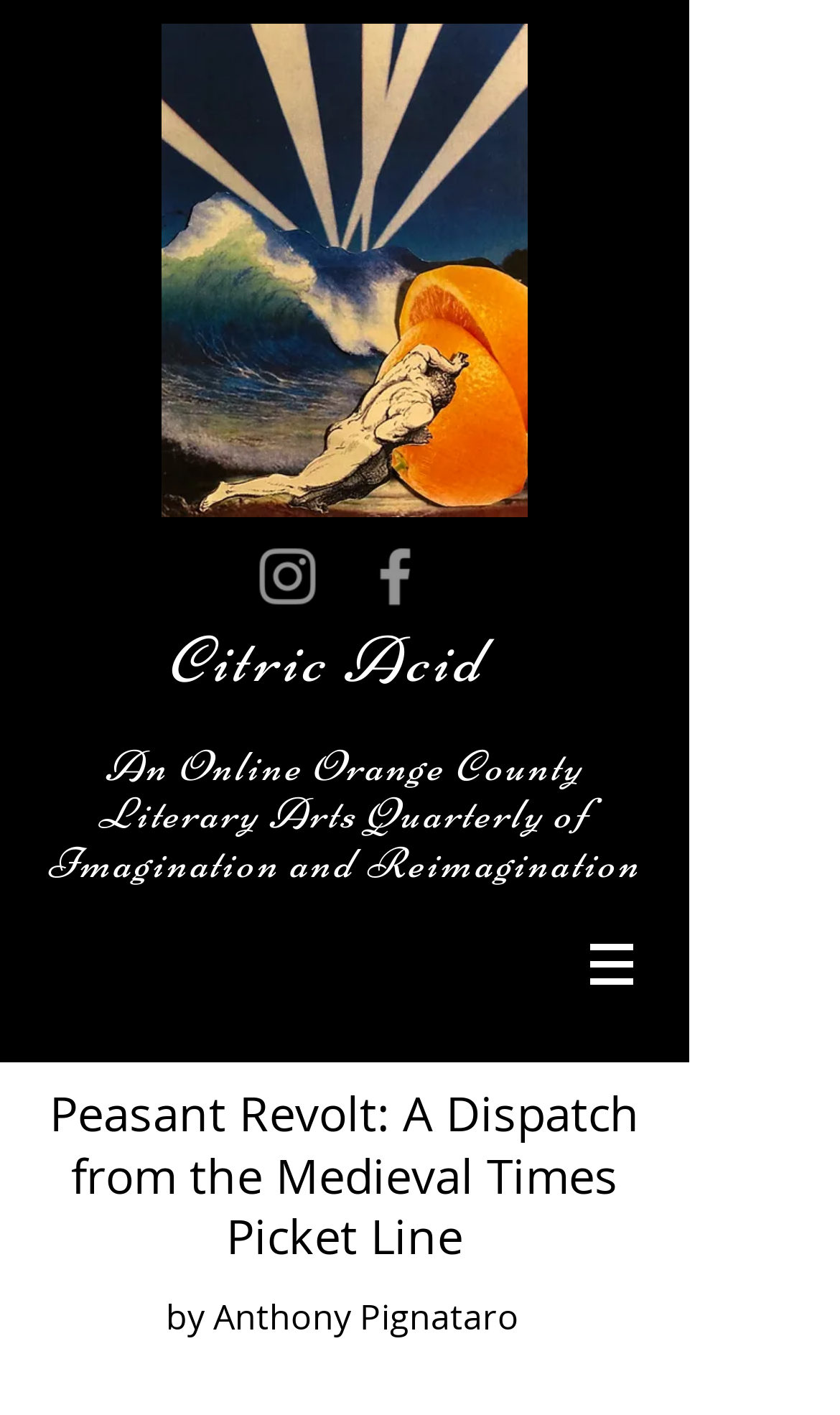How many social media links are there in the 'Social Bar'?
Carefully examine the image and provide a detailed answer to the question.

In the 'Social Bar' list, I found two link elements: 'Instagram' and 'Facebook', which are located at [0.297, 0.381, 0.387, 0.434] and [0.426, 0.381, 0.515, 0.434] respectively.